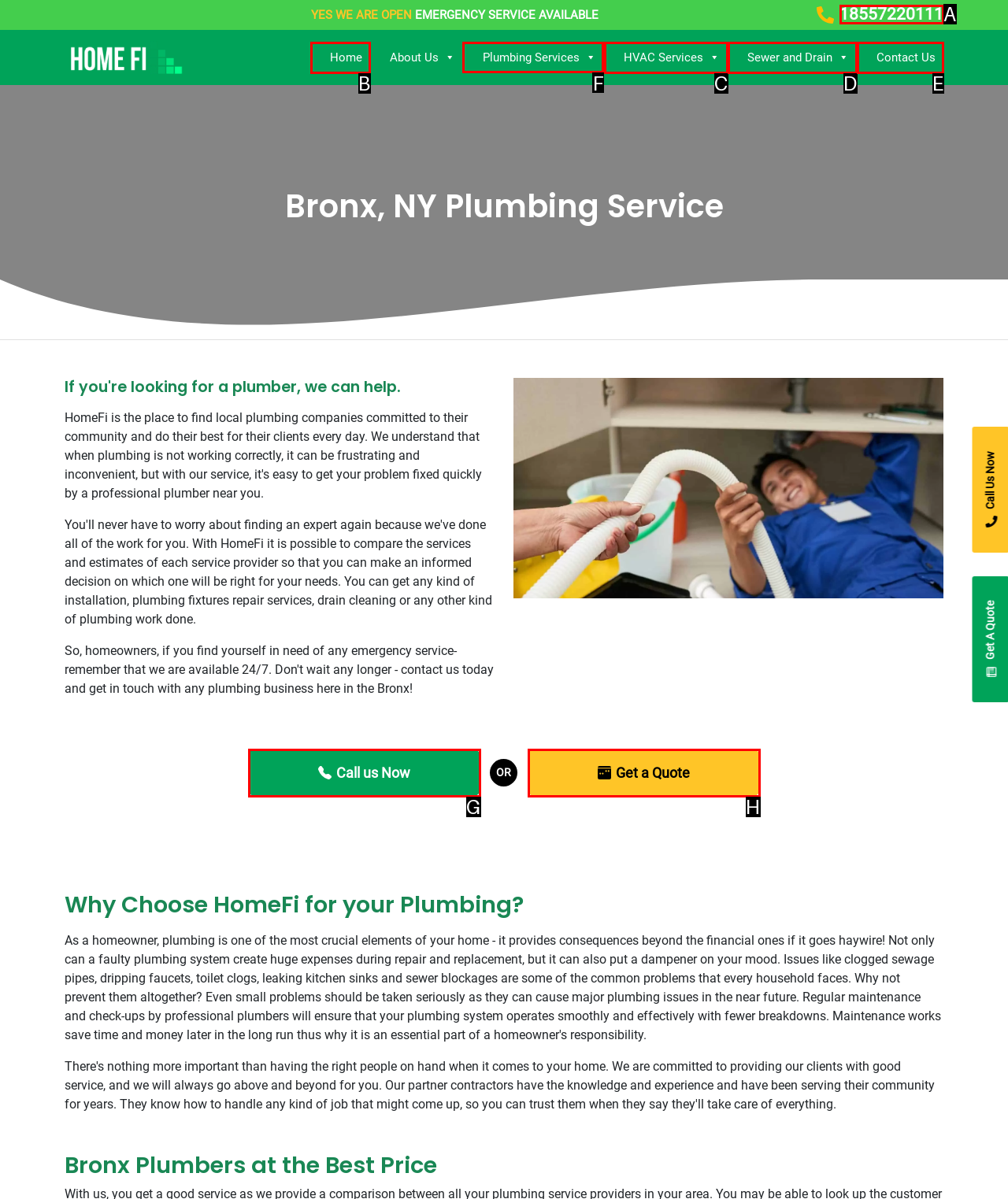From the available options, which lettered element should I click to complete this task: Learn more about plumbing services?

F